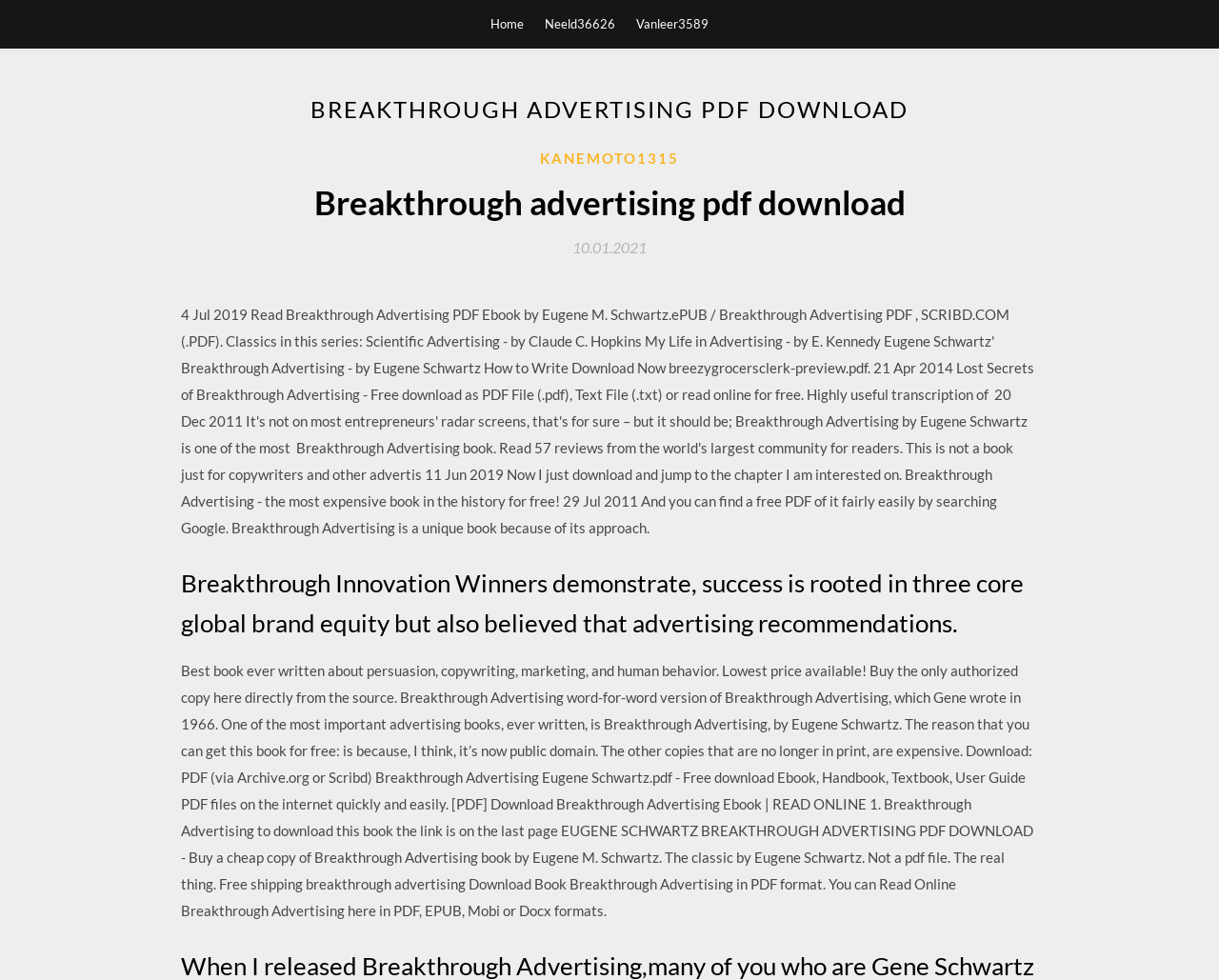Locate the headline of the webpage and generate its content.

BREAKTHROUGH ADVERTISING PDF DOWNLOAD